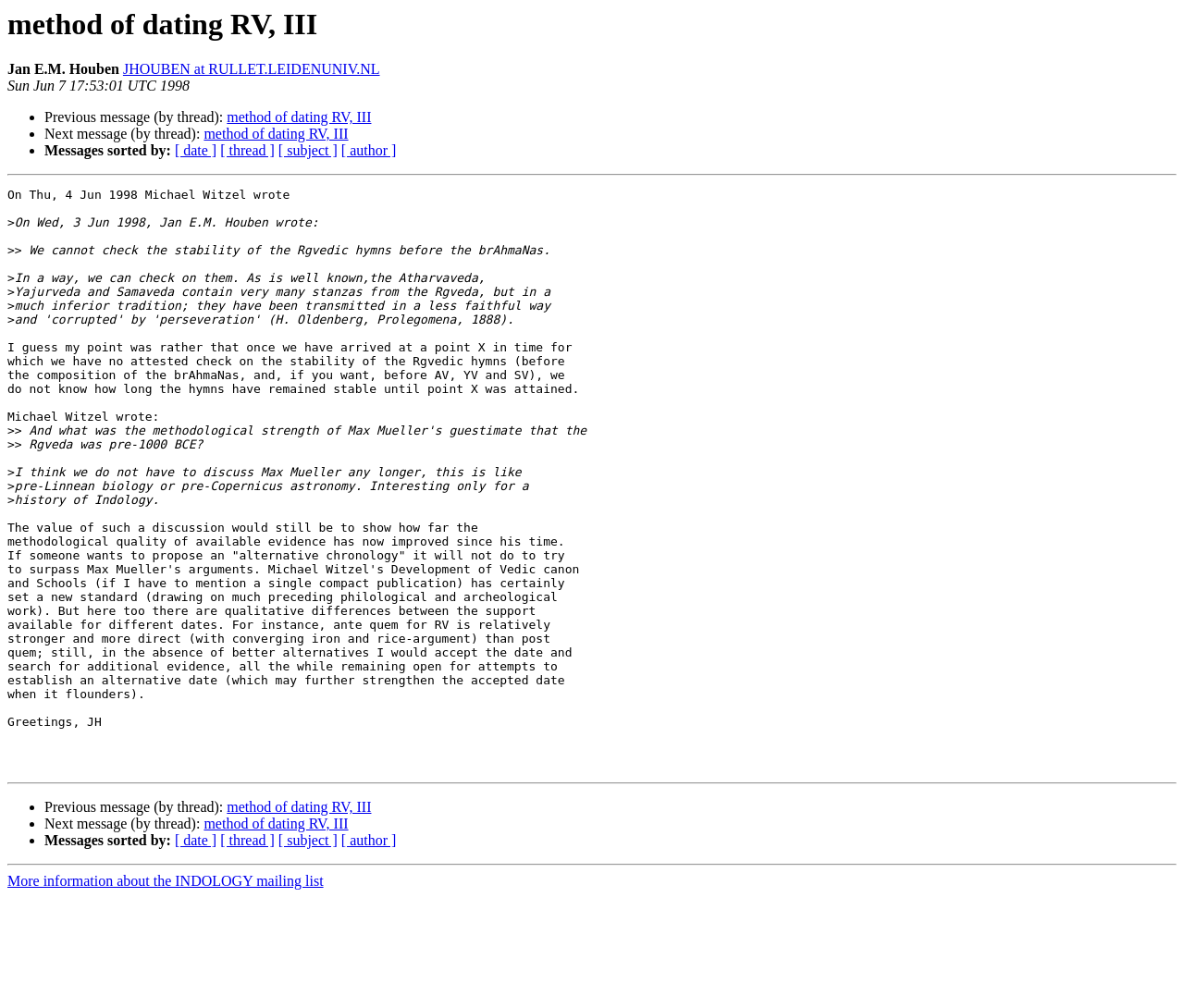Please determine the bounding box coordinates of the clickable area required to carry out the following instruction: "Visit author's homepage". The coordinates must be four float numbers between 0 and 1, represented as [left, top, right, bottom].

[0.104, 0.061, 0.321, 0.077]